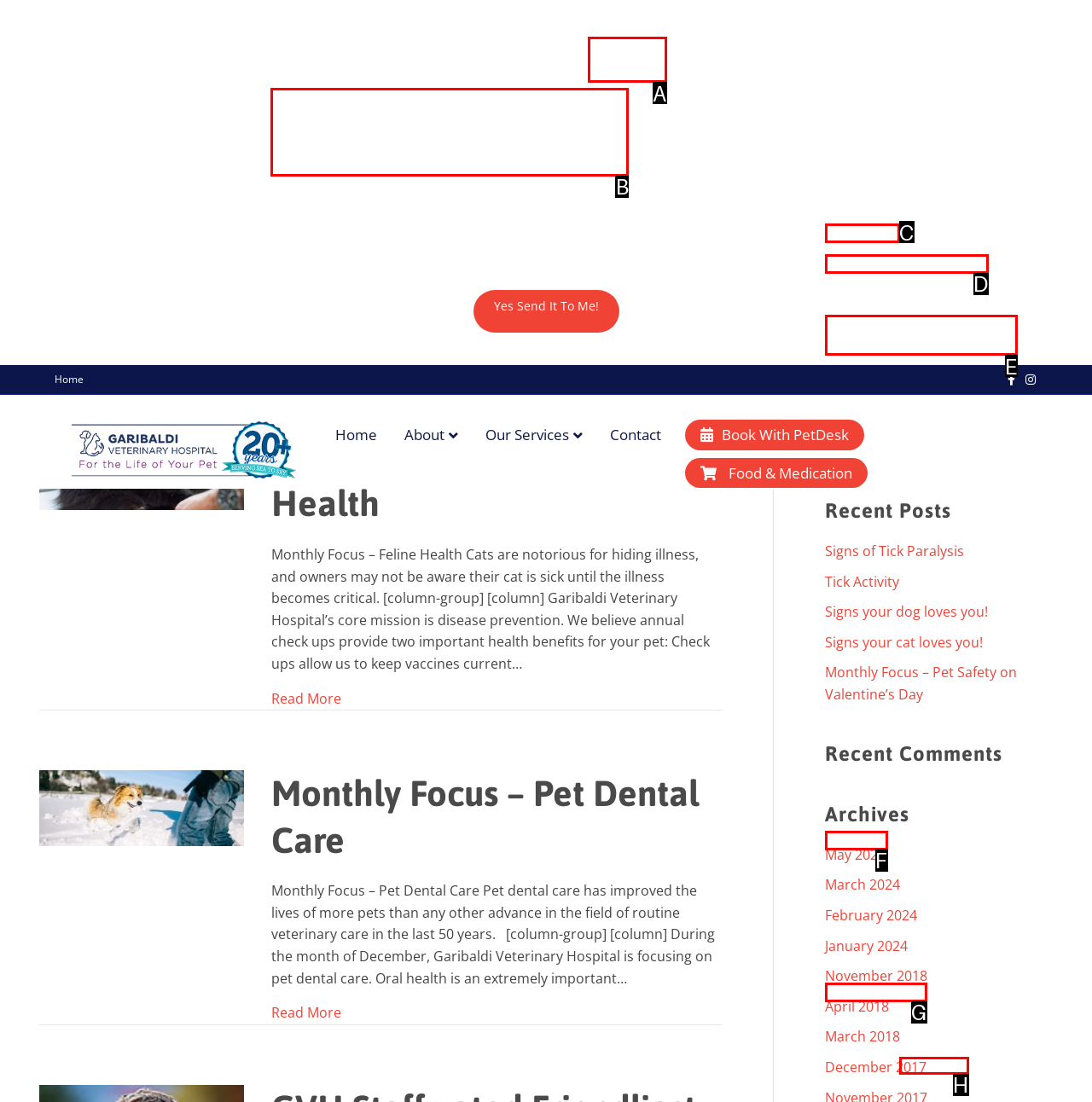Given the description: Privacy Policy, pick the option that matches best and answer with the corresponding letter directly.

H